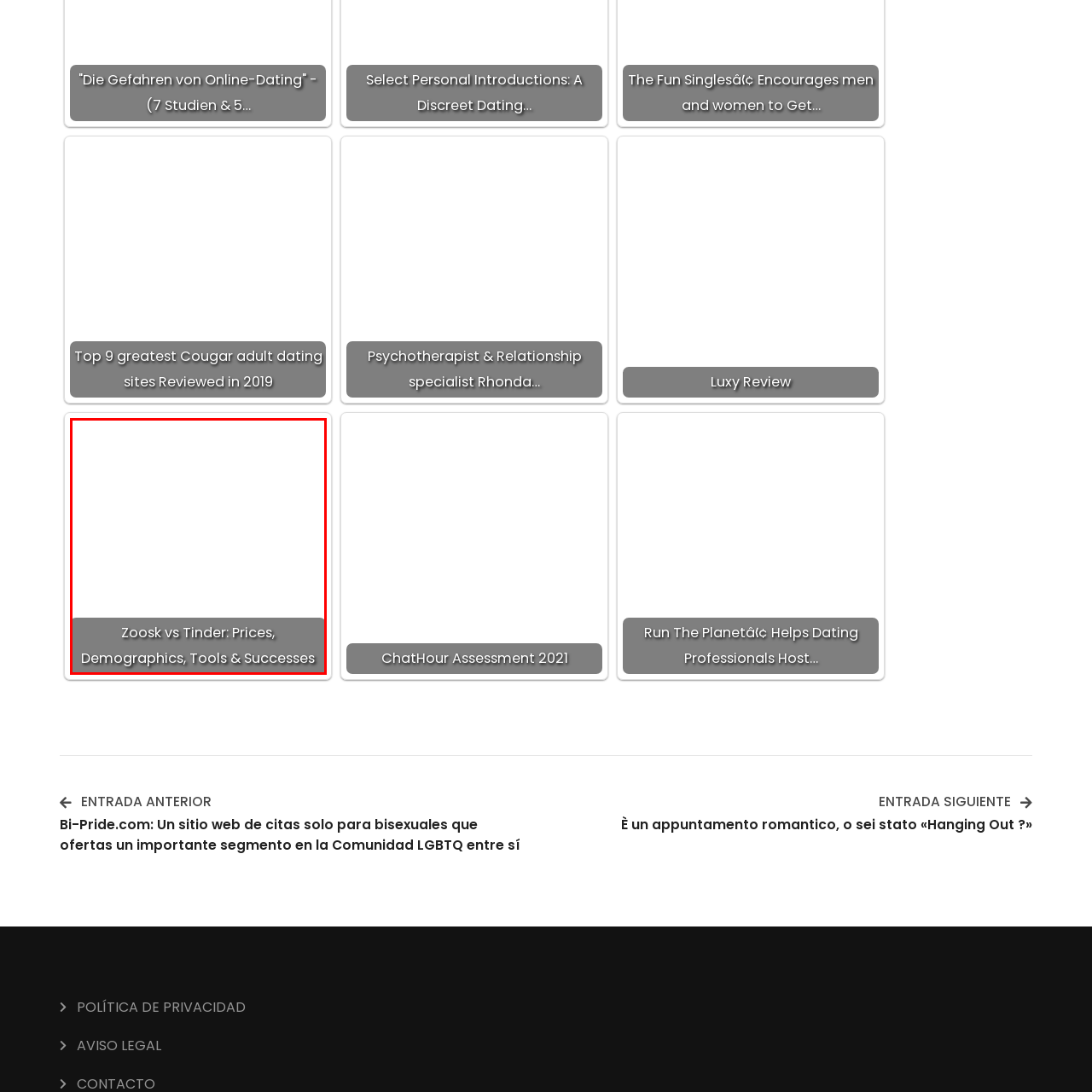What is the color of the title text?
Inspect the image area bounded by the red box and answer the question with a single word or a short phrase.

White